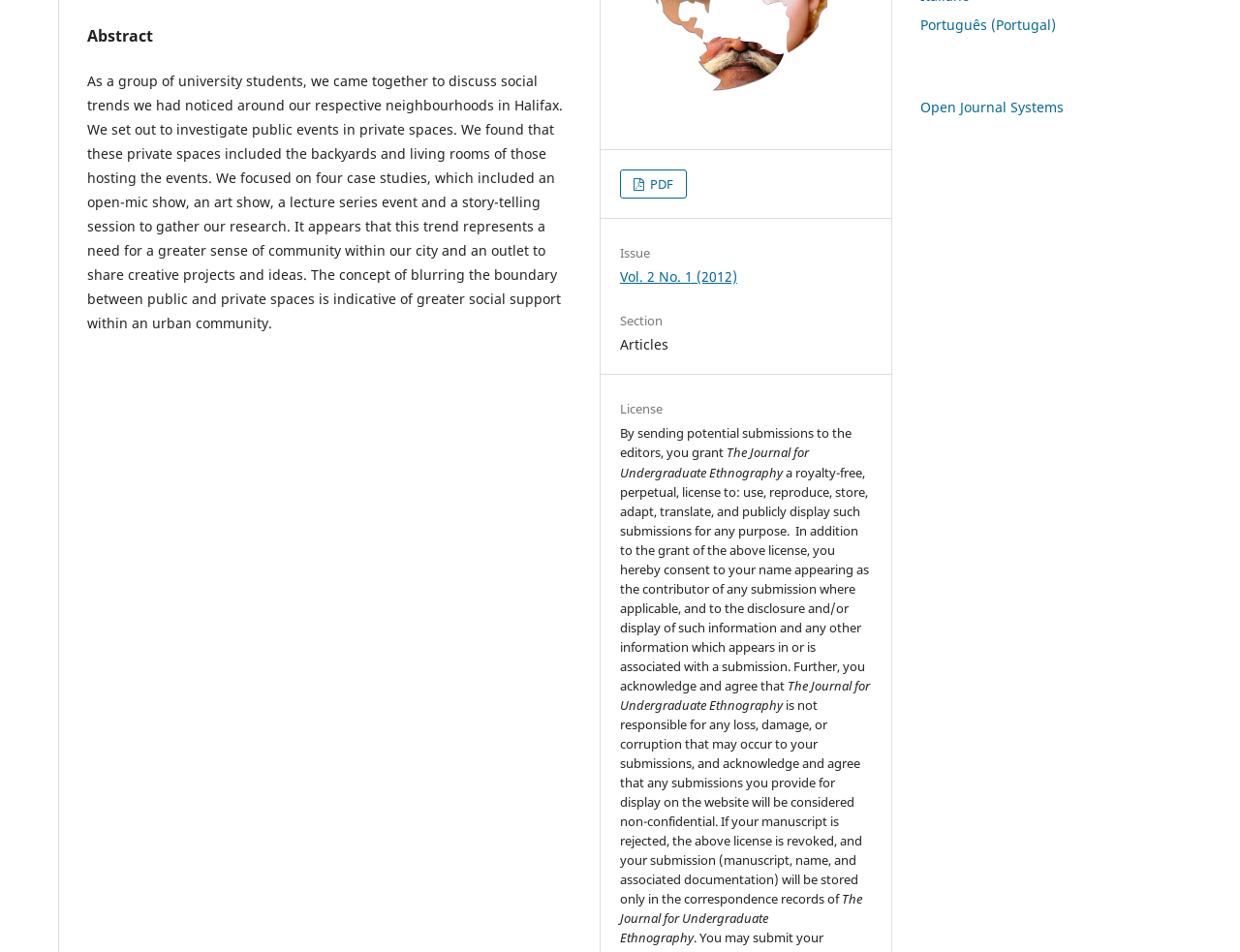Find the bounding box coordinates for the HTML element described as: "Vol. 2 No. 1 (2012)". The coordinates should consist of four float values between 0 and 1, i.e., [left, top, right, bottom].

[0.5, 0.281, 0.595, 0.3]